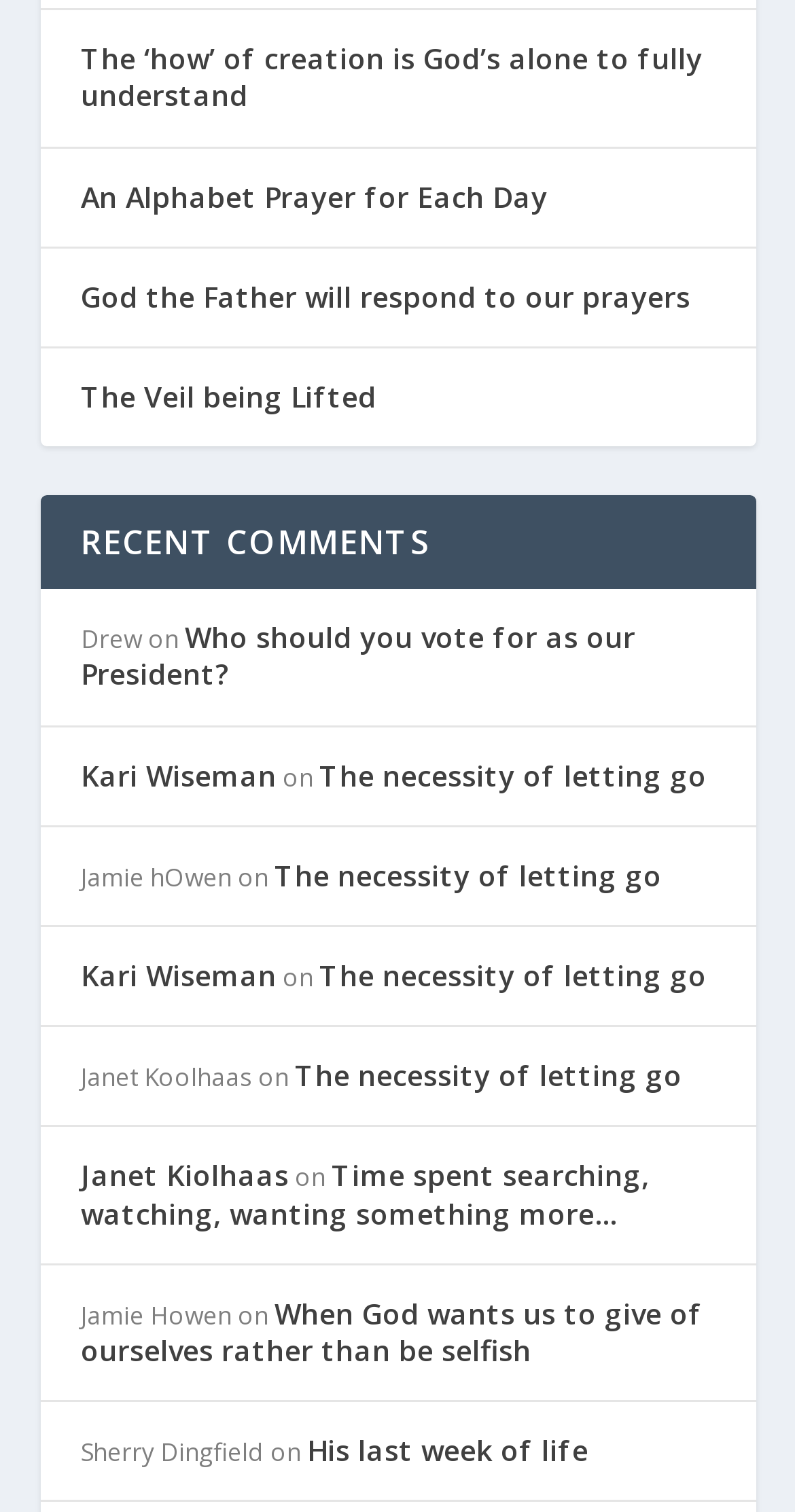Answer the question with a brief word or phrase:
How many comments are there on the webpage?

8